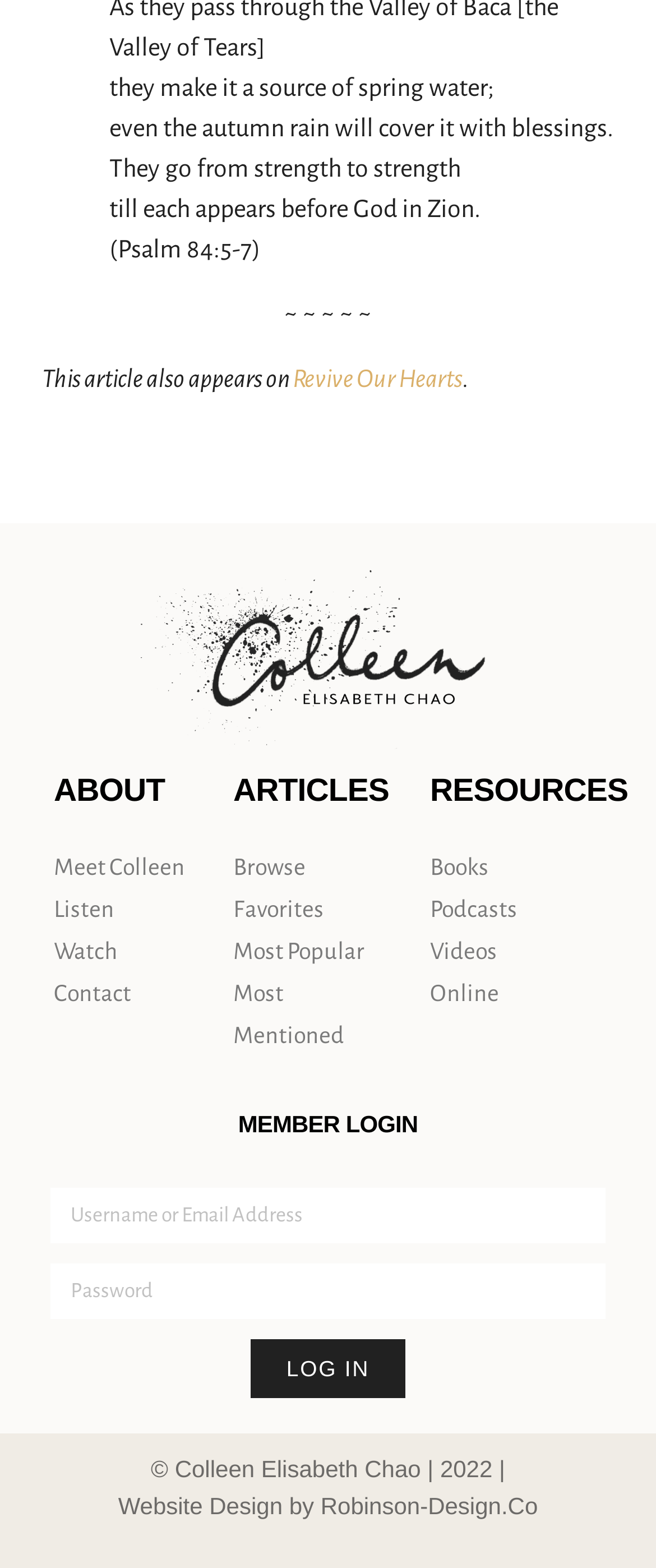Can you find the bounding box coordinates for the element that needs to be clicked to execute this instruction: "visit Revive Our Hearts"? The coordinates should be given as four float numbers between 0 and 1, i.e., [left, top, right, bottom].

[0.446, 0.232, 0.705, 0.249]